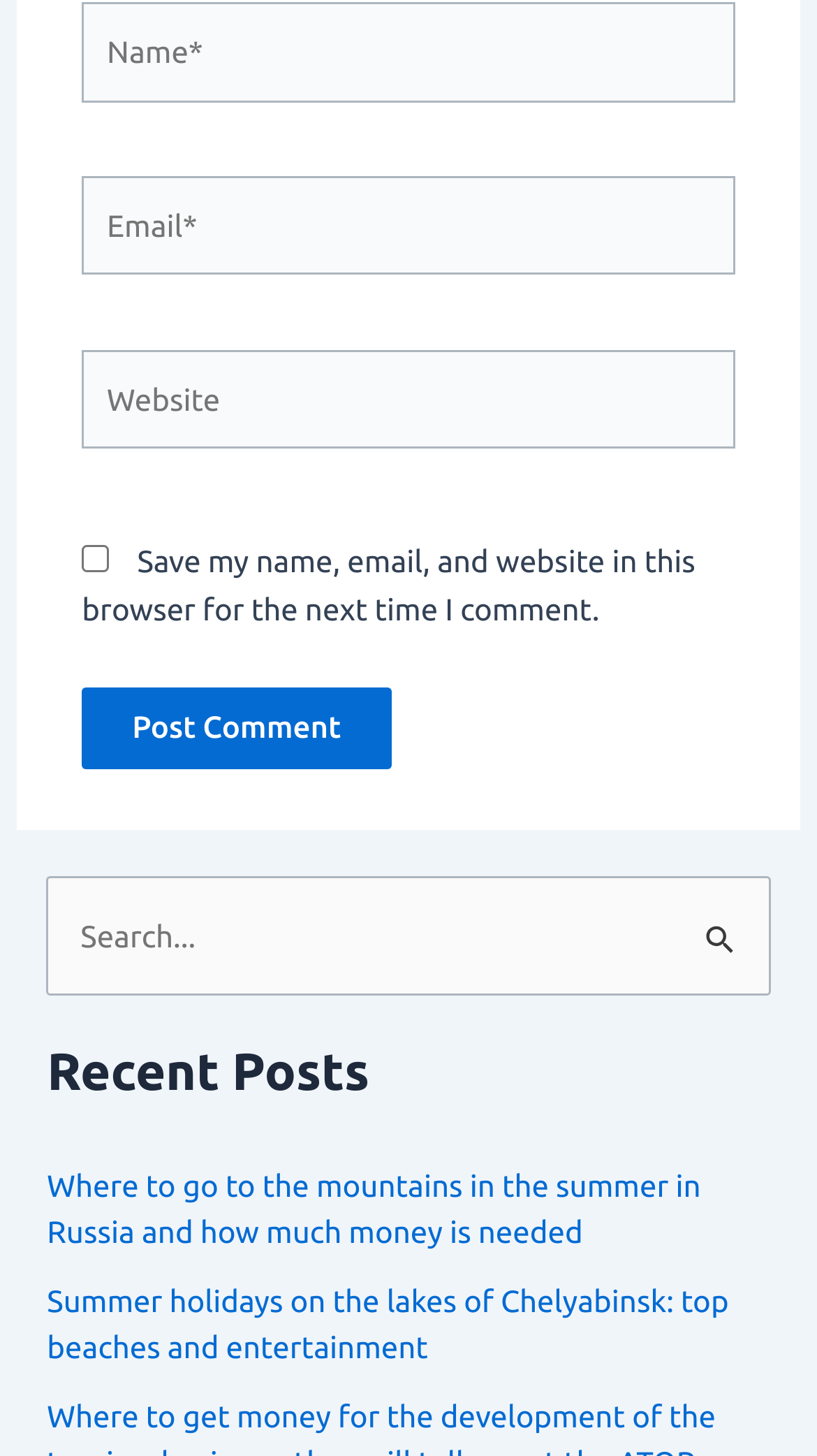What is the title of the second link?
Please provide a detailed and comprehensive answer to the question.

The second link is labeled 'Summer holidays on the lakes of Chelyabinsk: top beaches and entertainment' which indicates that it is an article about summer holidays on the lakes of Chelyabinsk.